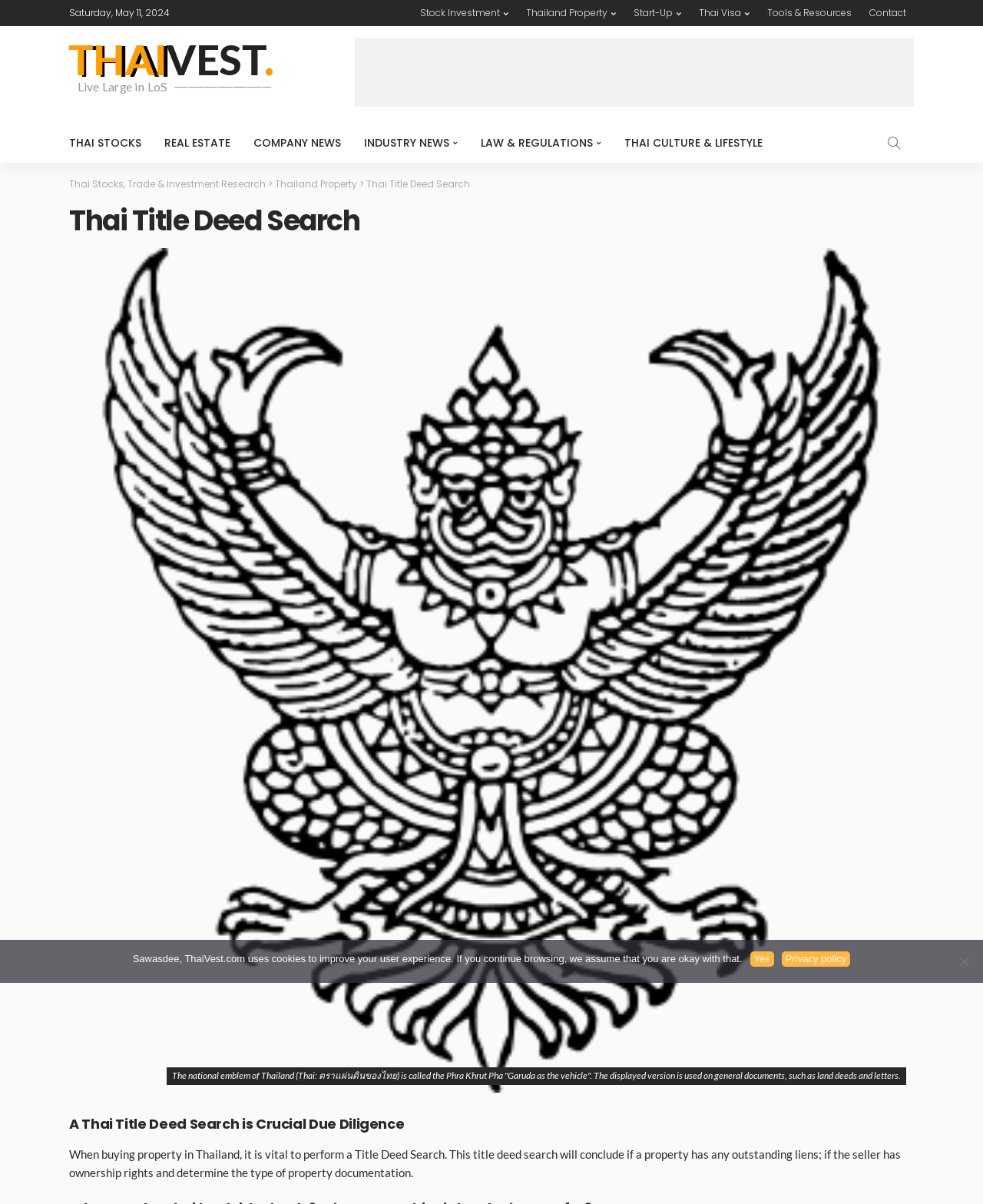Please find the bounding box coordinates of the section that needs to be clicked to achieve this instruction: "View Thai Title Deed Search".

[0.373, 0.147, 0.478, 0.158]